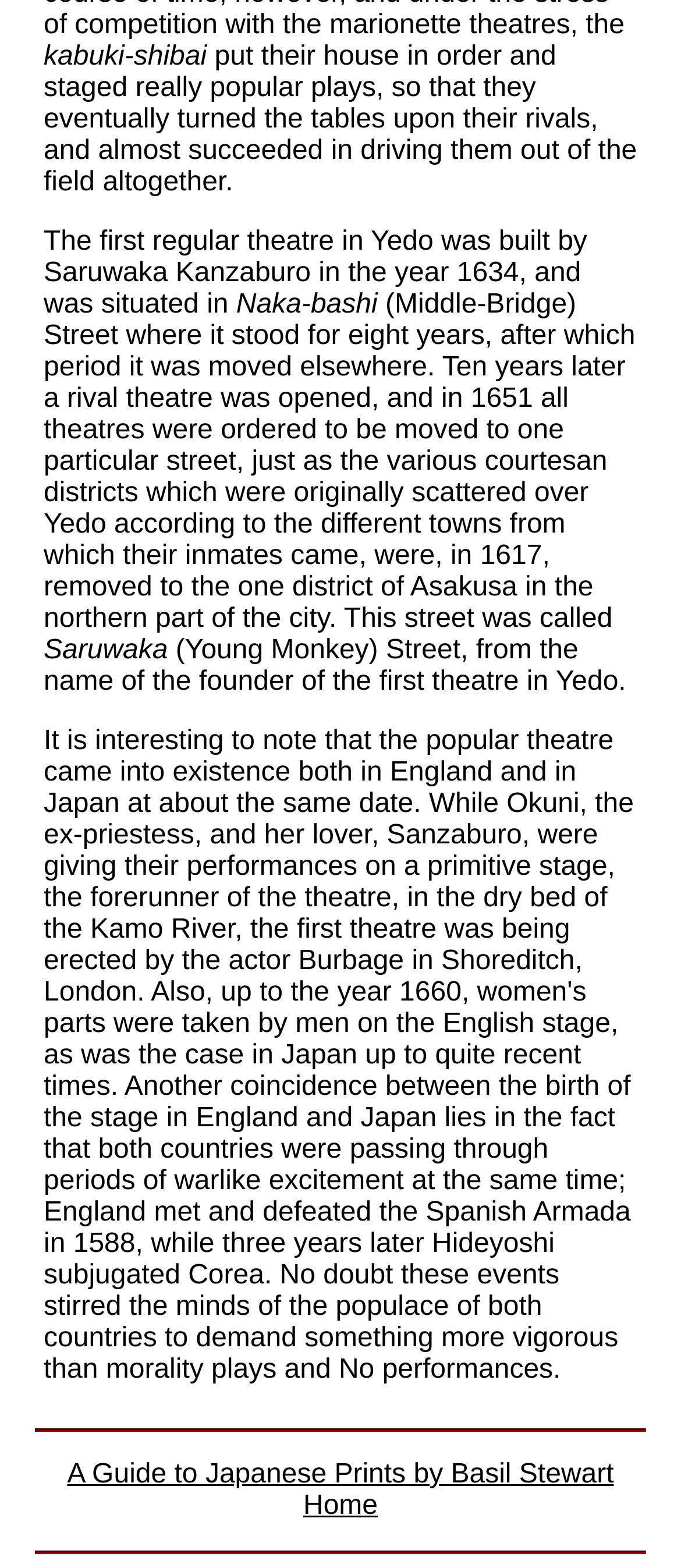Answer the question briefly using a single word or phrase: 
Who is the founder of the first theatre in Yedo?

Saruwaka Kanzaburo